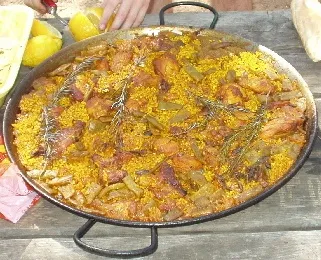Elaborate on all the key elements and details present in the image.

The image depicts a traditional Spanish dish, **paella**, presented in a large, round pan known as a **paellera**. This colorful dish features a vibrant mix of rice, tender pieces of meat, and an assortment of vegetables, all cooked together to create a hearty and flavorful meal. The rice exhibits a rich yellow hue, likely from saffron, a common spice used in Spanish cuisine, which also enhances the visual appeal of the dish. Garnished with sprigs of green herbs, the paella is served outdoors, embodying the communal spirit of Spanish picnics and gatherings. The scene includes hands preparing to serve or taste the dish, with fresh lemons available, adding a zesty touch to this culinary experience.